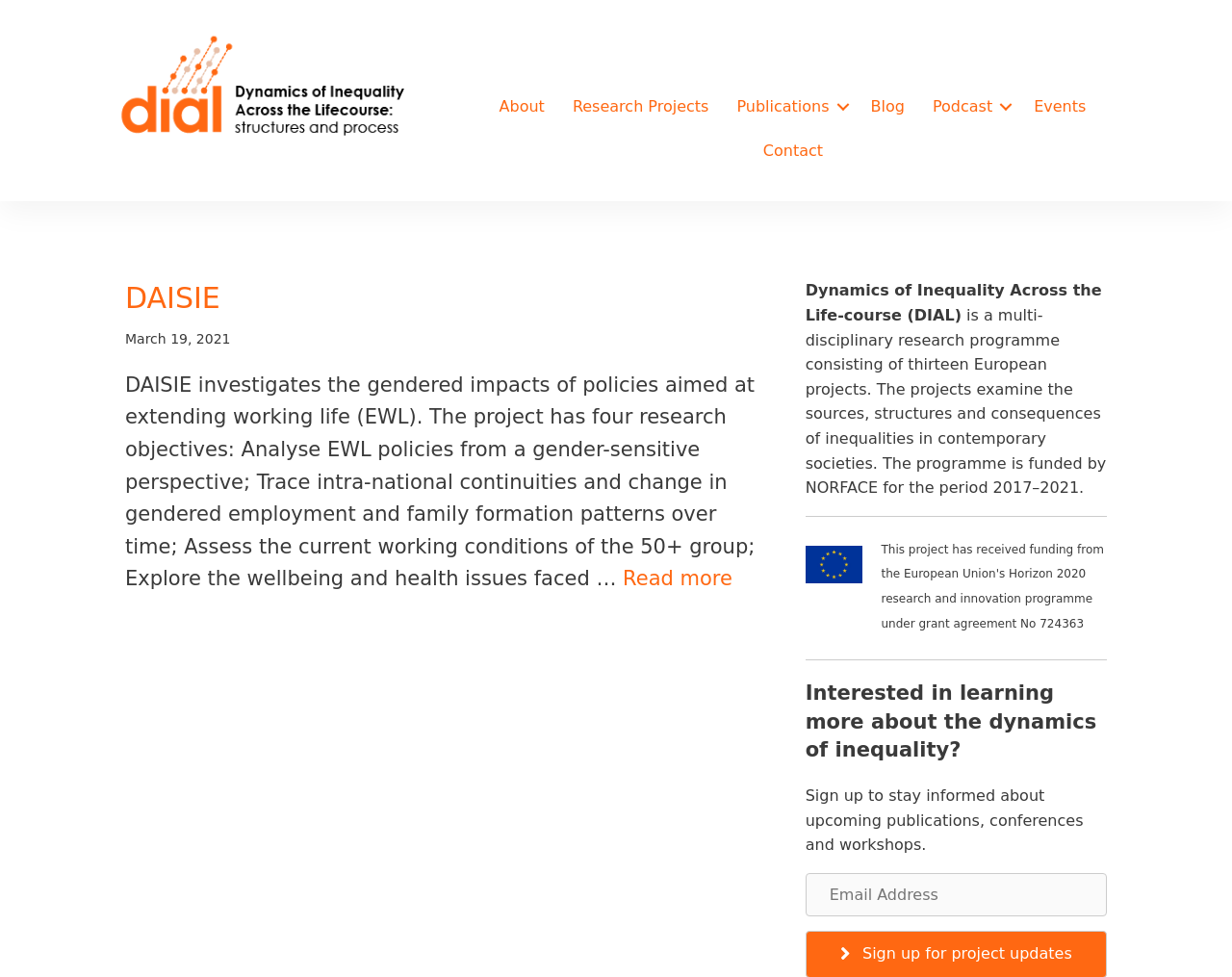Respond to the question below with a concise word or phrase:
What is the purpose of the email address textbox?

To sign up for updates